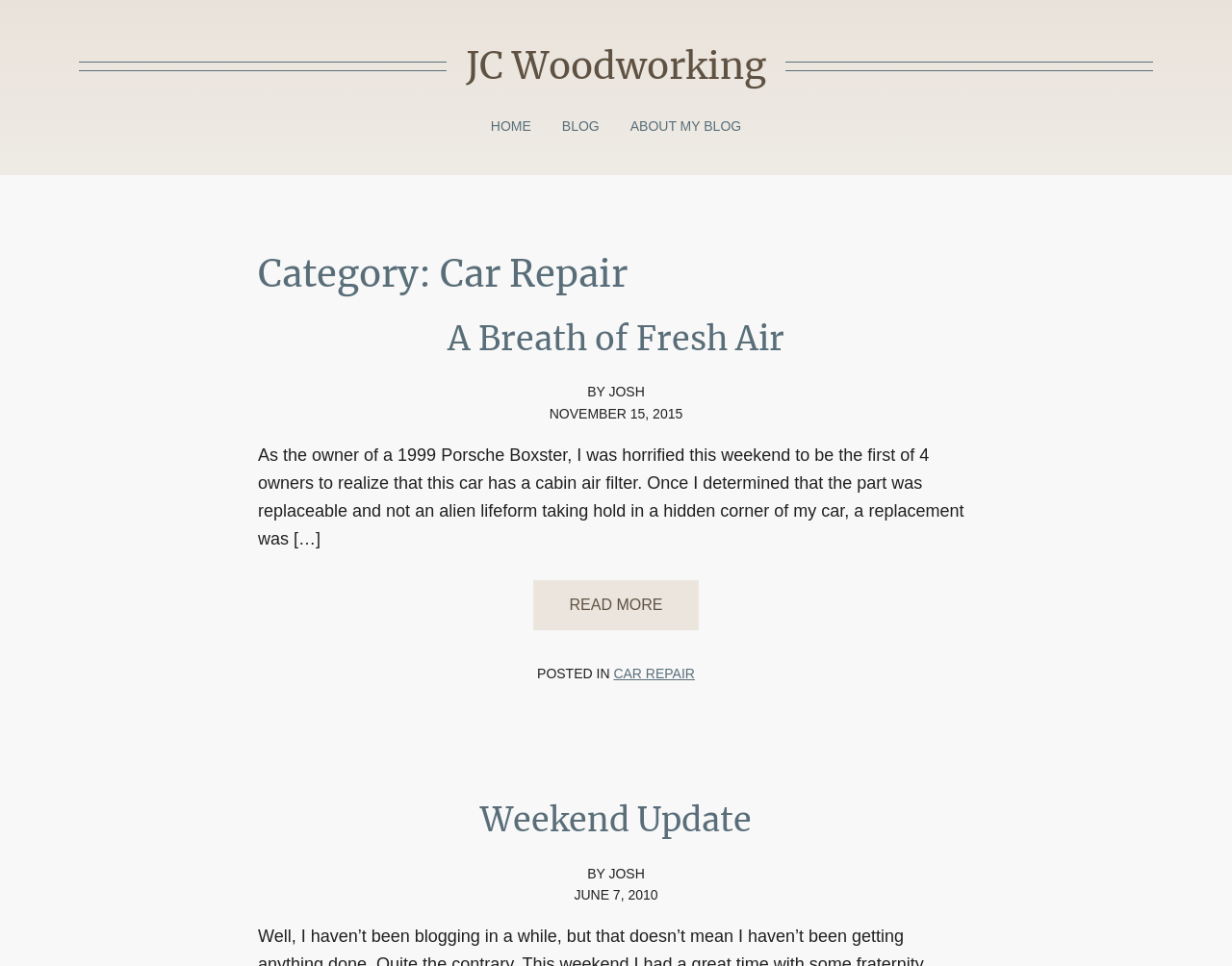Utilize the information from the image to answer the question in detail:
What type of car does the author own?

According to the article content, the author owns a 1999 Porsche Boxster, which is mentioned in the context of a car repair issue.